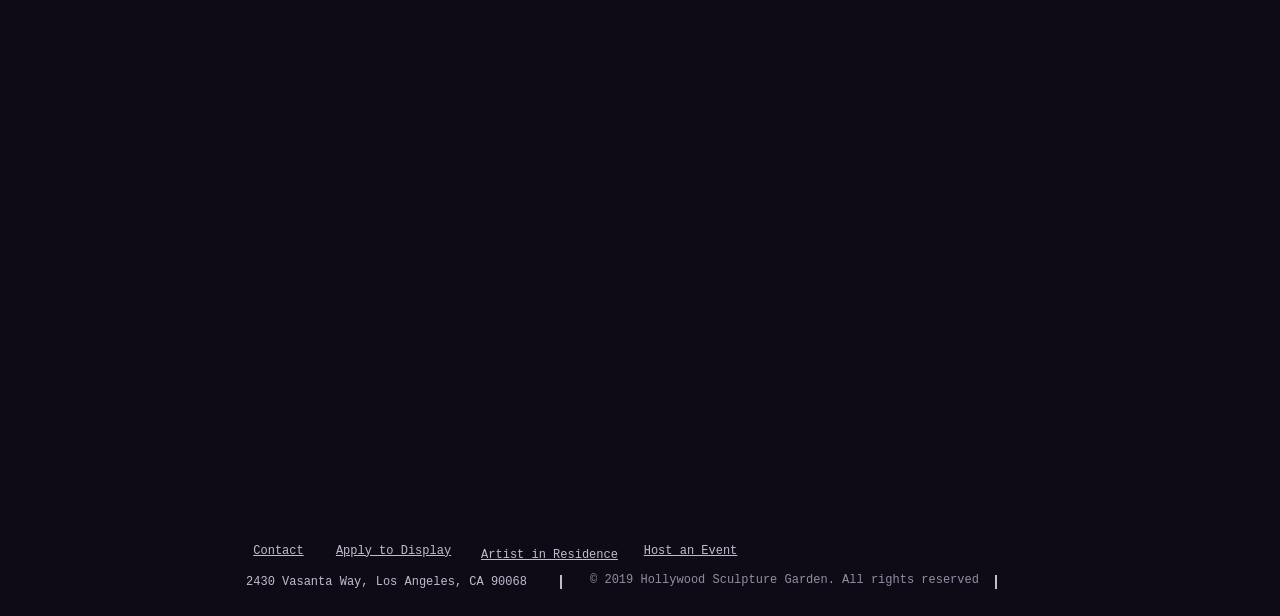What is one way to engage with the Hollywood Sculpture Garden?
Based on the image, provide a one-word or brief-phrase response.

Host an Event